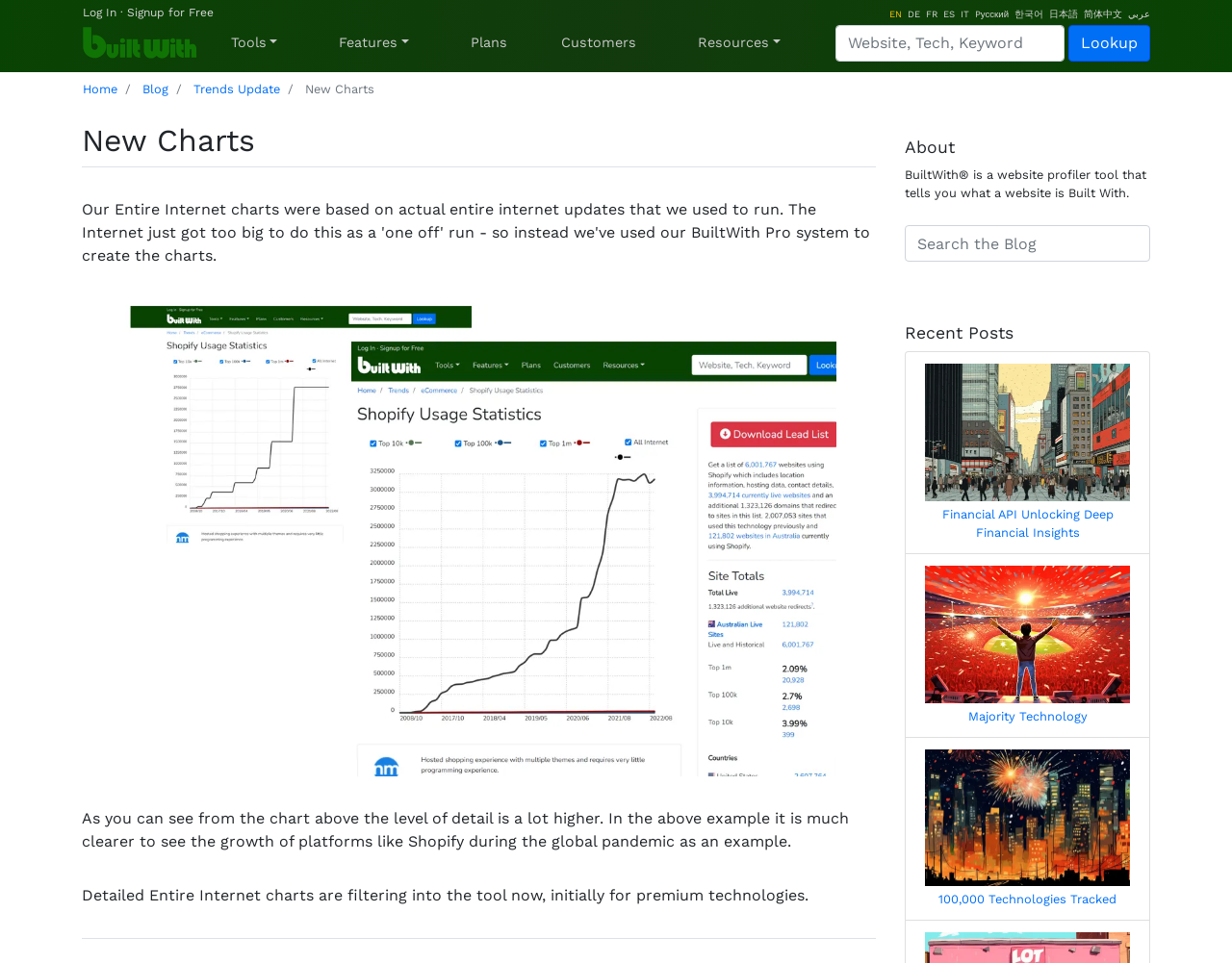What is the topic of the 'Recent Posts' section?
Using the visual information, respond with a single word or phrase.

Technology